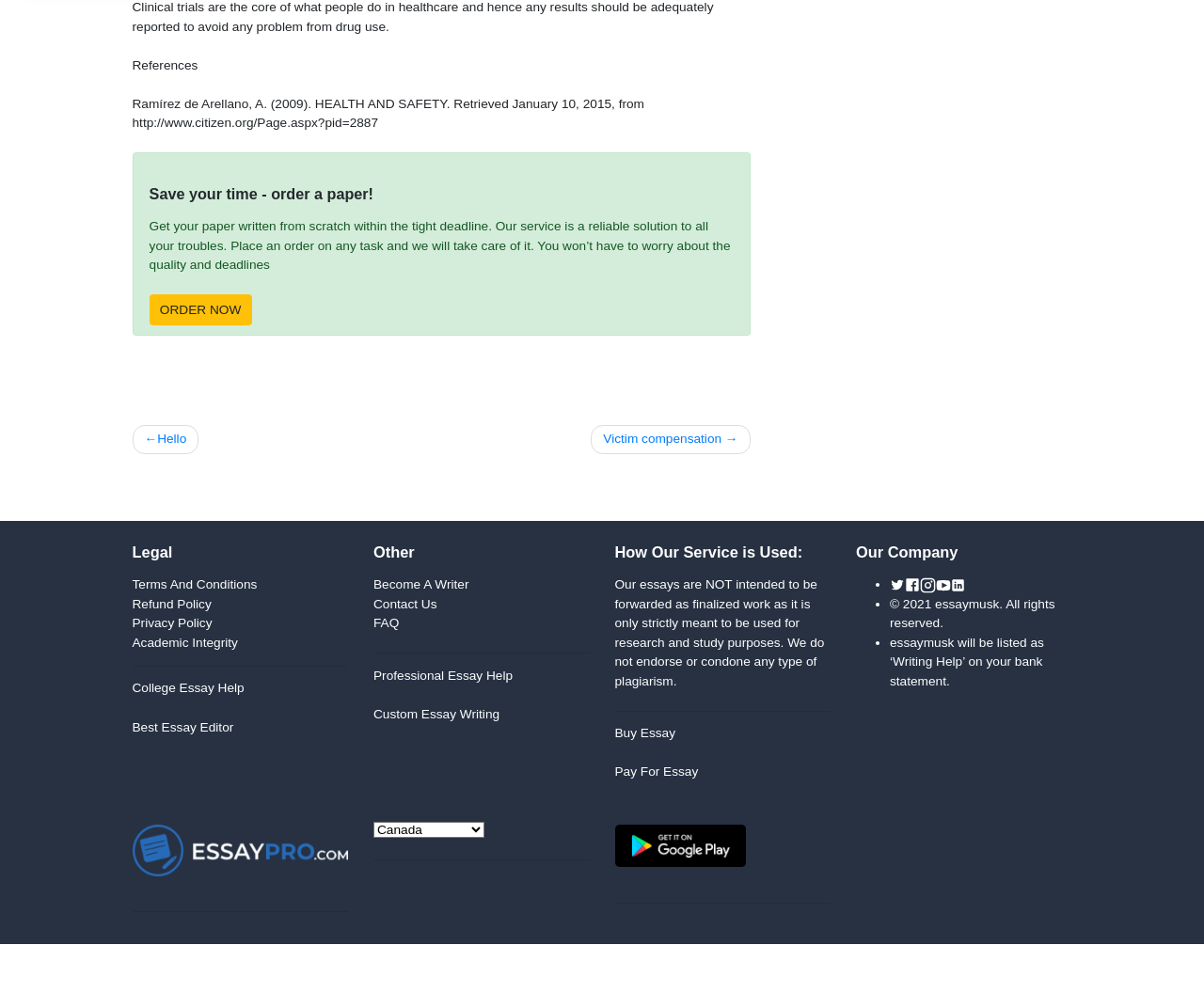What is the purpose of the service?
Use the screenshot to answer the question with a single word or phrase.

Get paper written from scratch